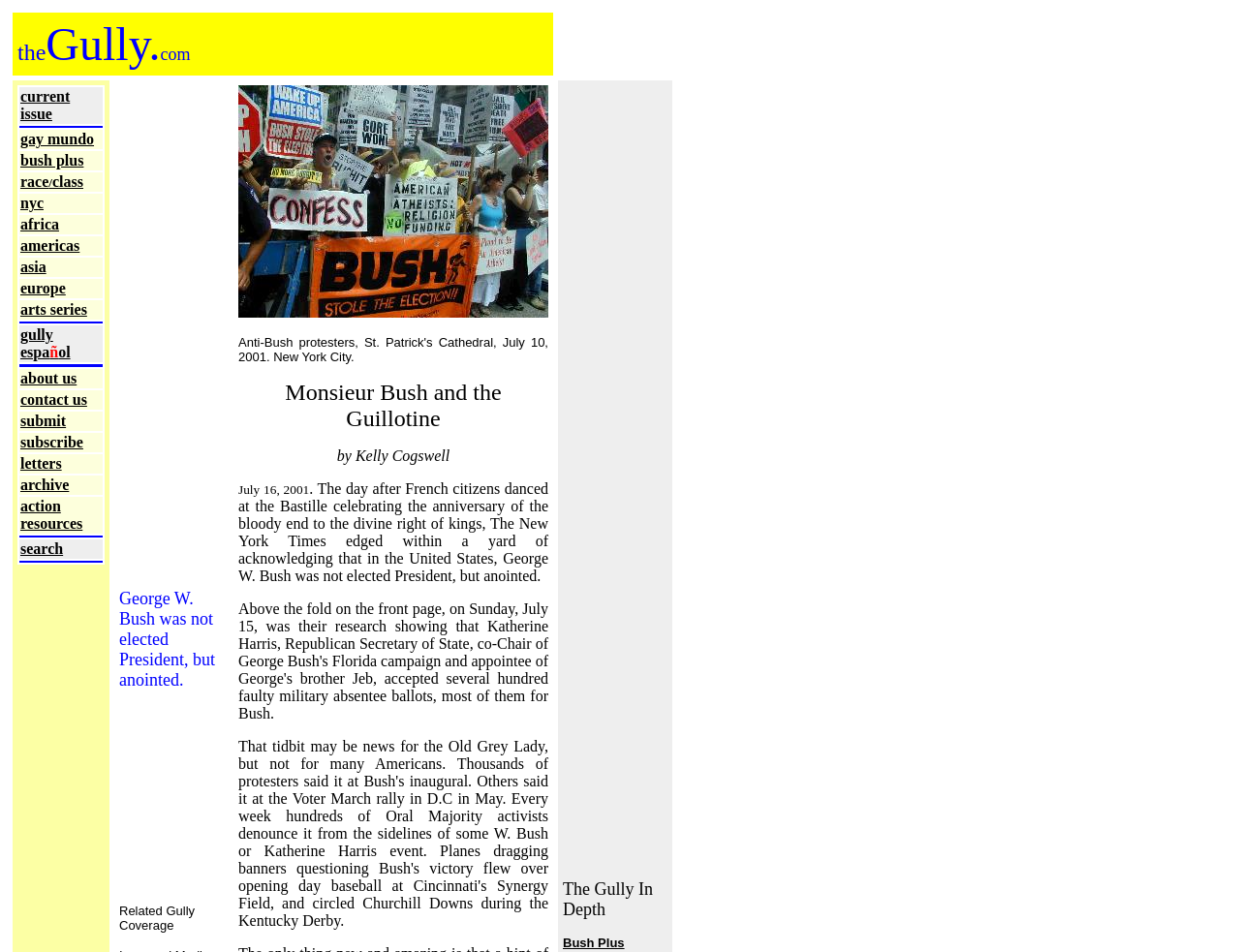Can you find the bounding box coordinates of the area I should click to execute the following instruction: "learn about human resource management jobs"?

None